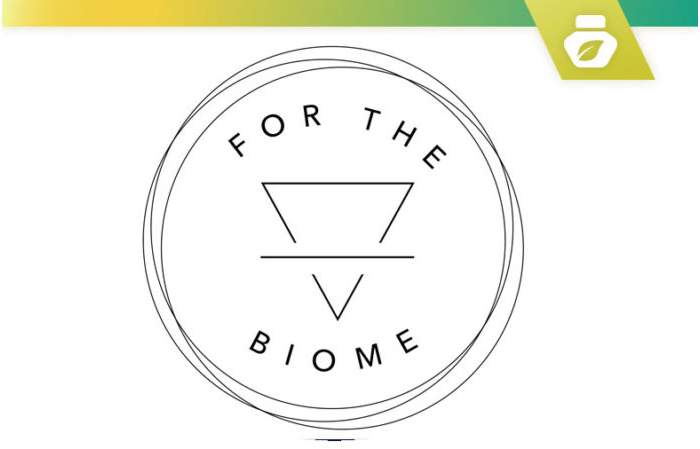Detail everything you observe in the image.

The image features the logo of "For The Biome," a health and wellness company focused on skincare products that prioritize the health of the skin's microbiome. The logo is circular, displaying the phrase "FOR THE BIOME" in a modern font along the upper circumference and a simple geometric design featuring two inverted triangles in the center. This design emphasizes the brand’s commitment to promoting skin health through a nurturing approach with their carefully formulated products. The logo reflects the company's mission to provide solutions that support natural skin balance and vitality.